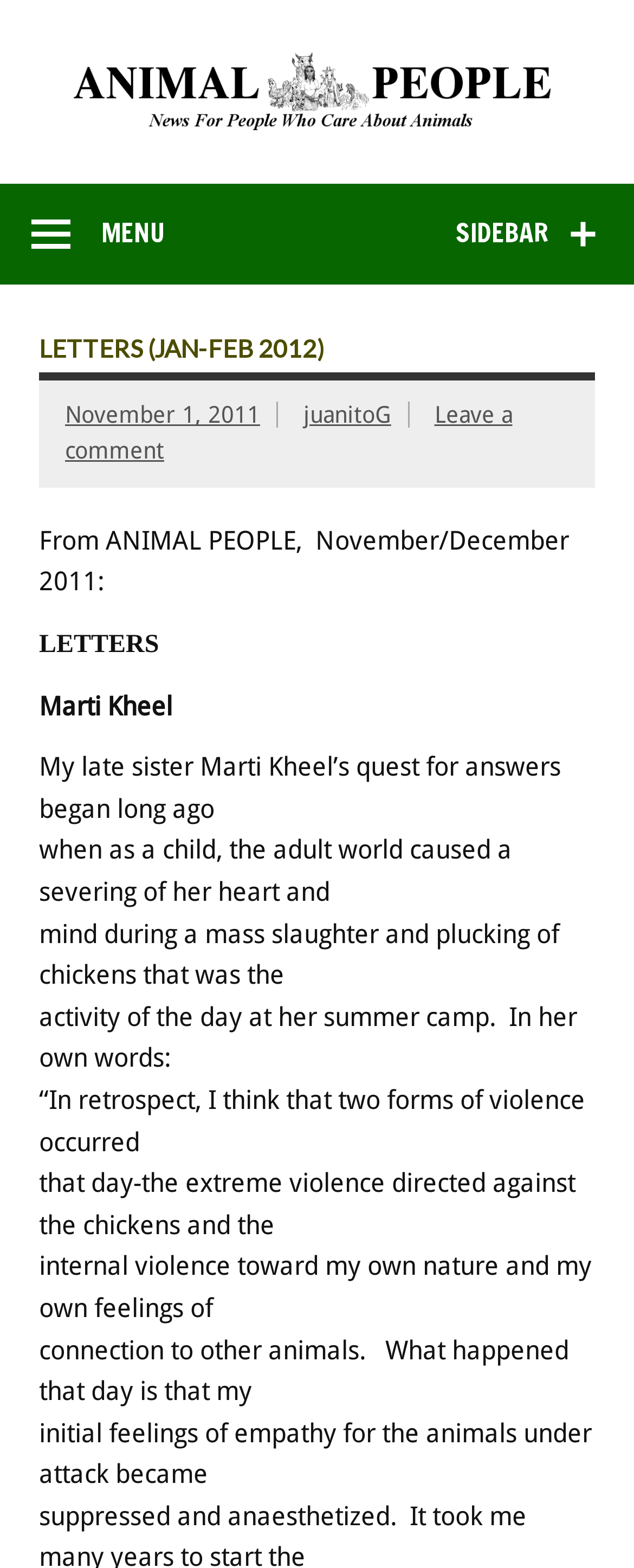Explain the features and main sections of the webpage comprehensively.

The webpage is a news article page from ANIMAL PEOPLE NEWS, with a focus on letters from readers. At the top, there is a link to the news organization's name, accompanied by an image with the same name. 

On the top right, there is a button labeled "SIDEBAR" with an icon, and on the top left, there is another button labeled "MENU" with an icon. 

Below the top buttons, there is a heading that reads "LETTERS (JAN-FEB 2012)". Underneath this heading, there are three links: one to an article from November 1, 2011, another to a user named "juanitoG", and a third to leave a comment. 

Following these links, there is a block of text that appears to be a letter from a reader, Marti Kheel. The letter is divided into several paragraphs, with the first paragraph describing how Marti's quest for answers began in her childhood. The subsequent paragraphs continue her story, describing a traumatic experience at a summer camp where chickens were slaughtered and plucked, and how this event affected her feelings towards animals.